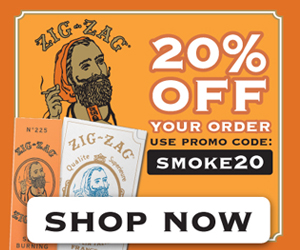Please answer the following question using a single word or phrase: 
What is the promo code for the discount?

SMOKE20